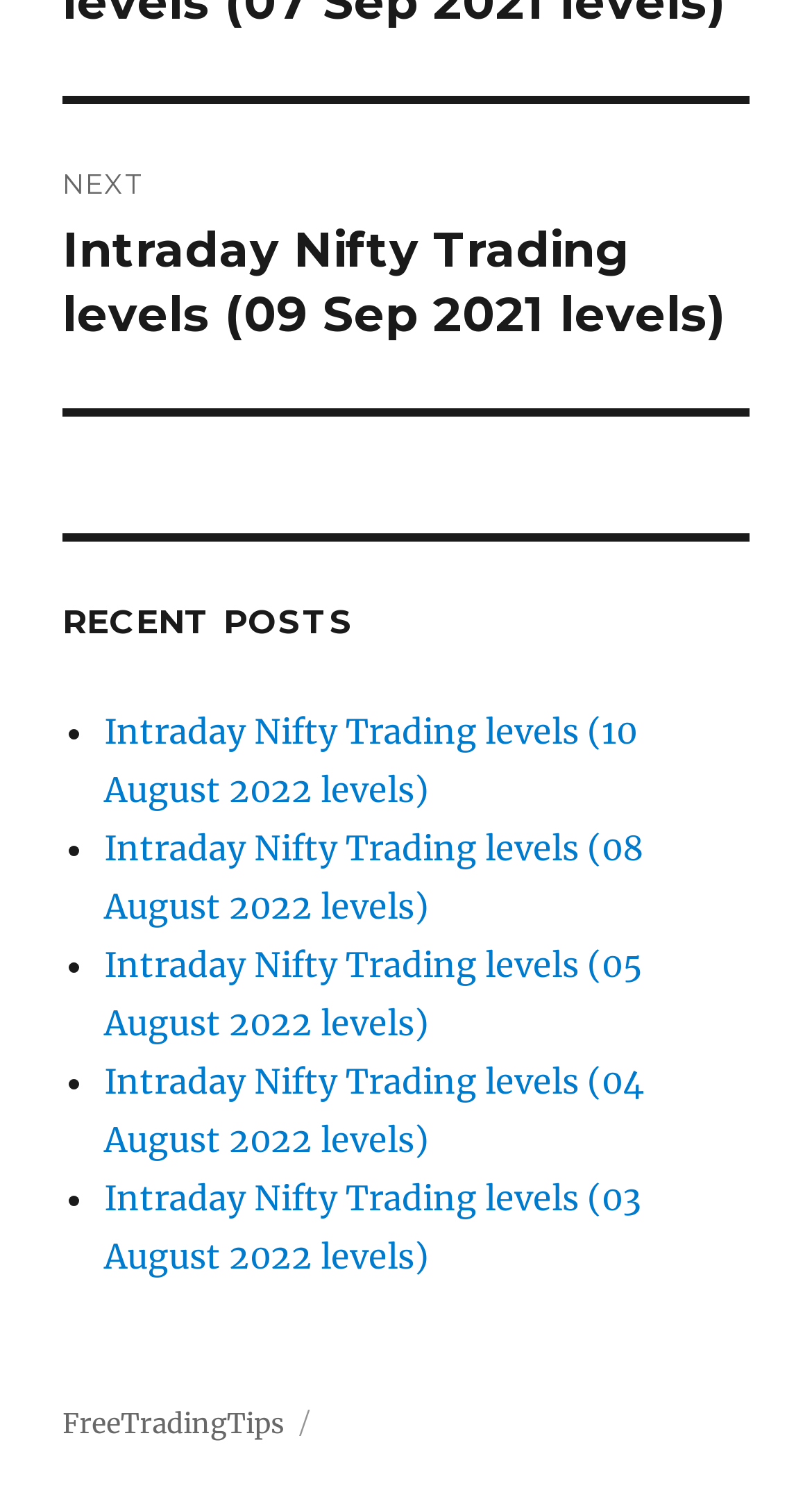What is the title of the recent post section? Analyze the screenshot and reply with just one word or a short phrase.

RECENT POSTS